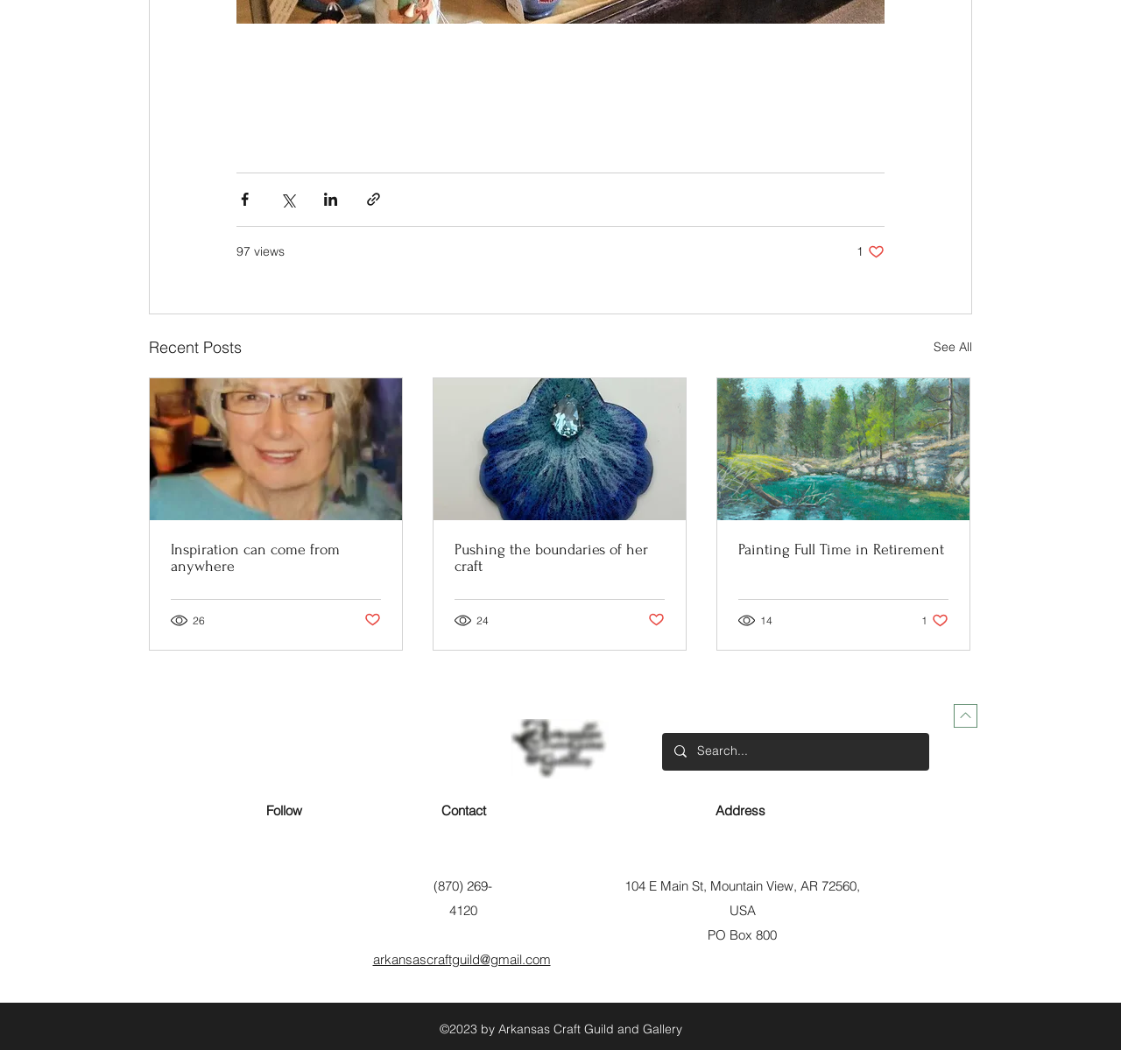What is the title of the section below the sharing buttons?
Look at the image and respond with a single word or a short phrase.

Recent Posts